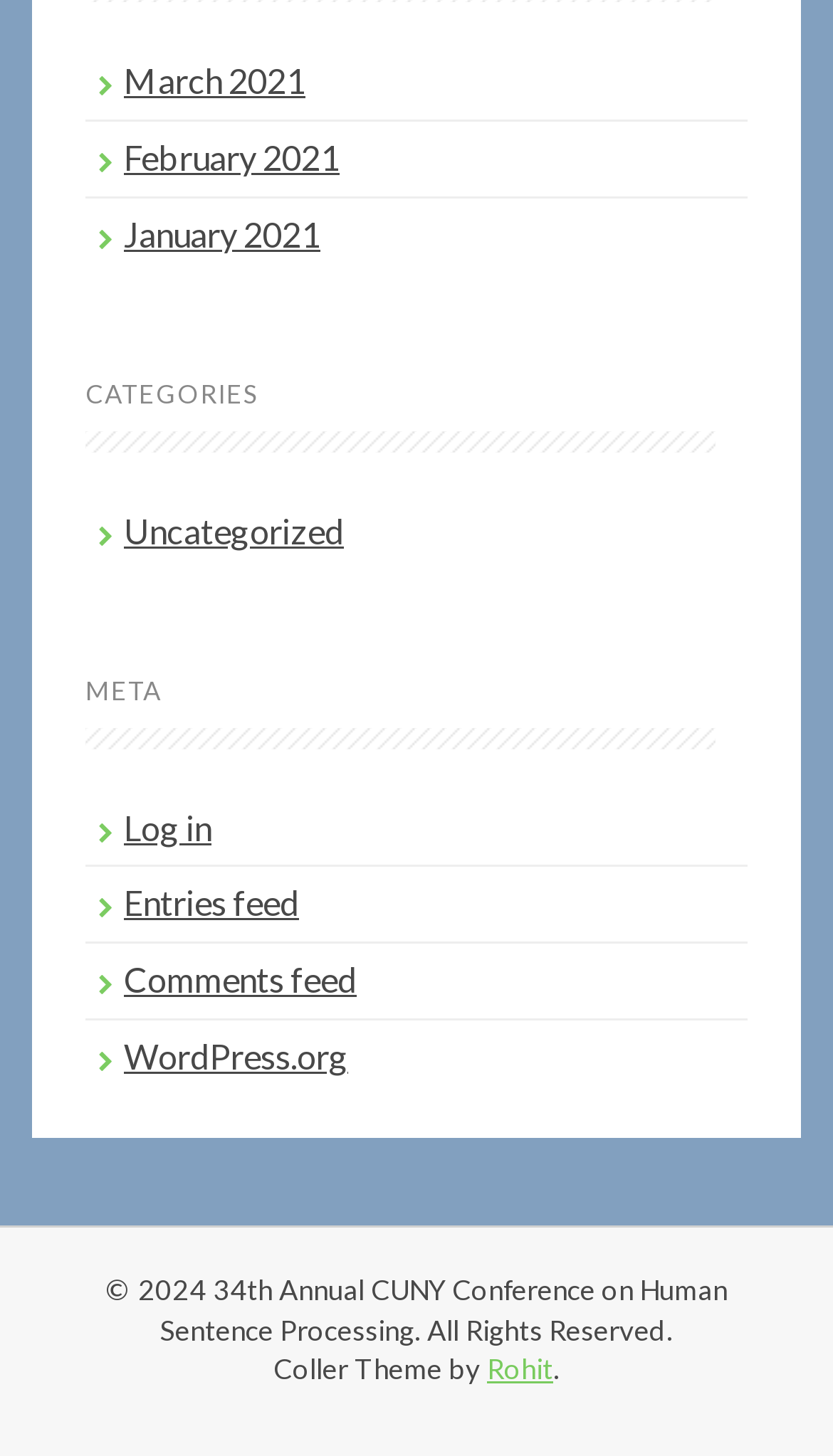Find the bounding box coordinates of the element's region that should be clicked in order to follow the given instruction: "Visit the WordPress.org website". The coordinates should consist of four float numbers between 0 and 1, i.e., [left, top, right, bottom].

[0.149, 0.711, 0.418, 0.739]